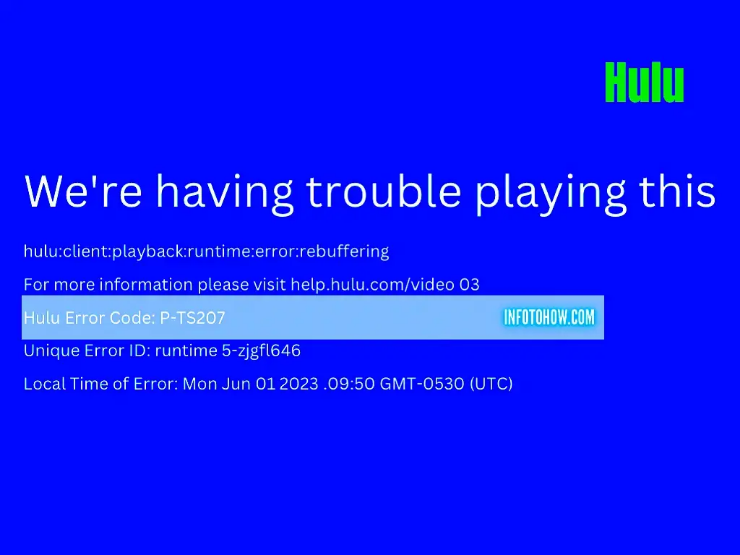Offer a detailed narrative of the scene depicted in the image.

The image displays an error message from the Hulu streaming service, indicating that the user is experiencing playback issues. The screen features a vibrant blue background with the Hulu logo prominently displayed in green at the top. The message reads, "We're having trouble playing this," signaling a playback error. Below this, it lists the specific error code, "Hulu Error Code: P-TS207," alongside a unique error ID and the local time when the error occurred, indicated as "Mon Jun 01 2023 .09:50 GMT-0530 (UTC)." Additionally, there is a note urging users to visit a help page at "help.hulu.com/video" for more information regarding the error. The layout is designed to be clear and informative for users seeking assistance with their streaming issues.